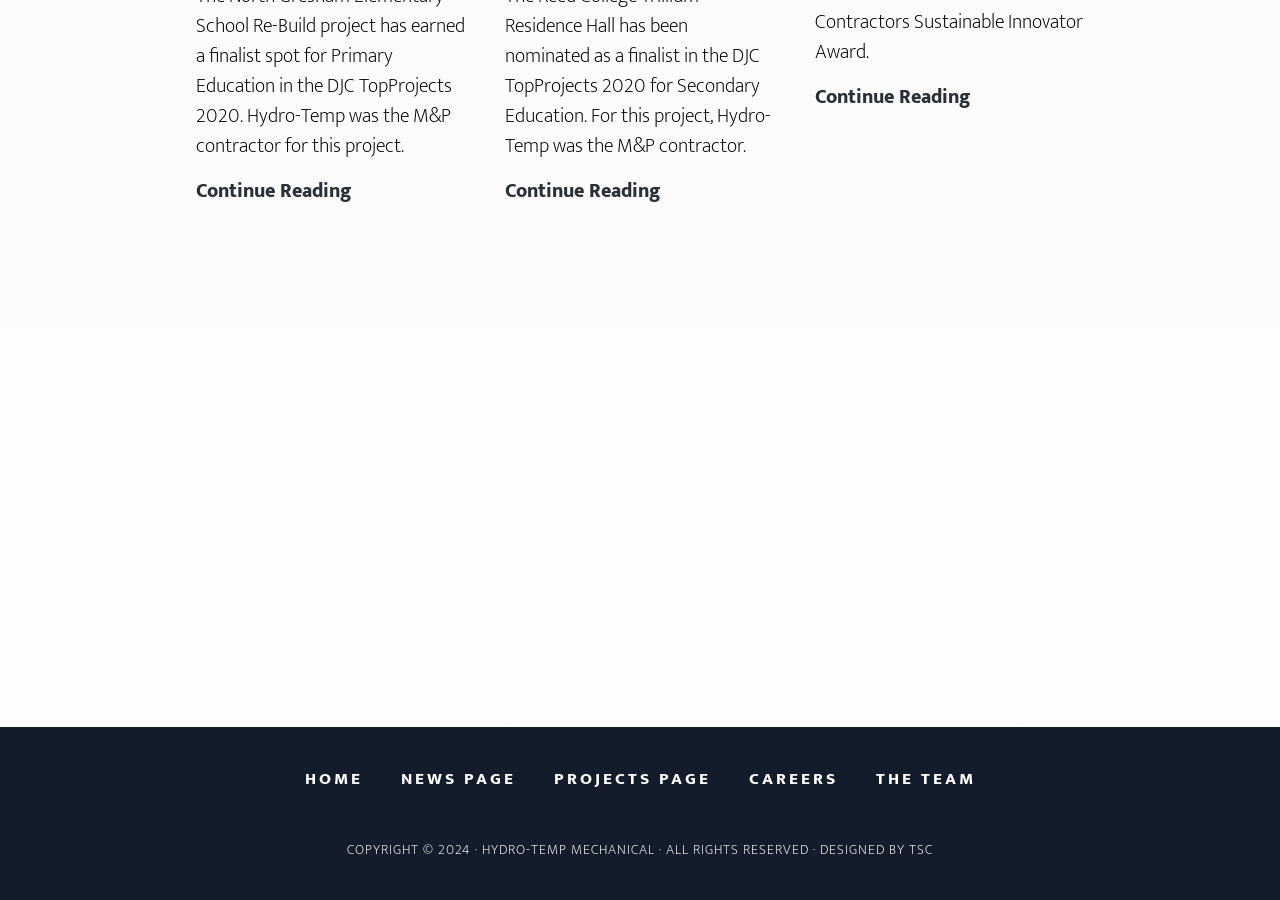Determine the bounding box coordinates for the area you should click to complete the following instruction: "Go to the home page".

[0.238, 0.85, 0.283, 0.898]